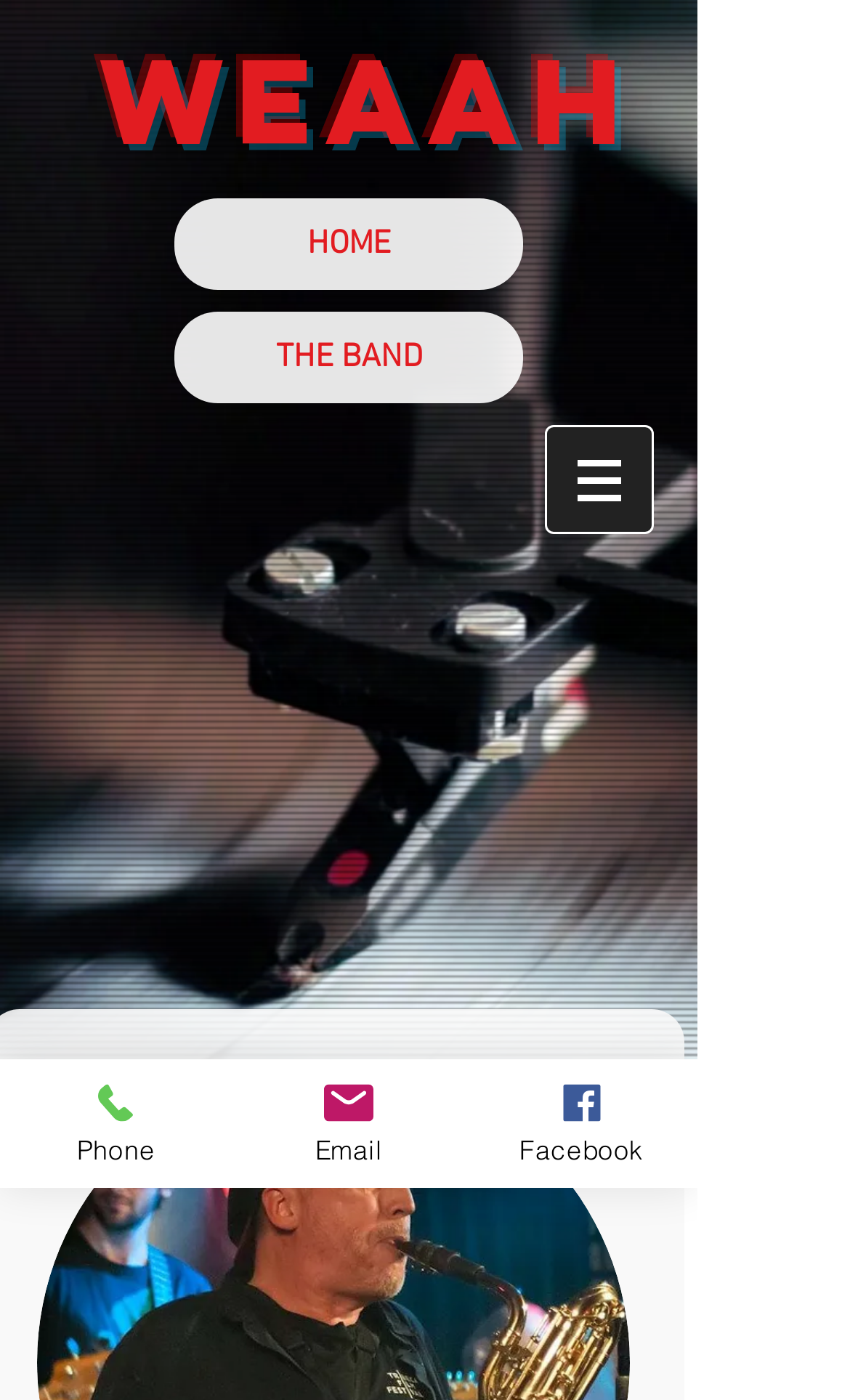Extract the bounding box coordinates for the described element: "Phone". The coordinates should be represented as four float numbers between 0 and 1: [left, top, right, bottom].

[0.0, 0.757, 0.274, 0.848]